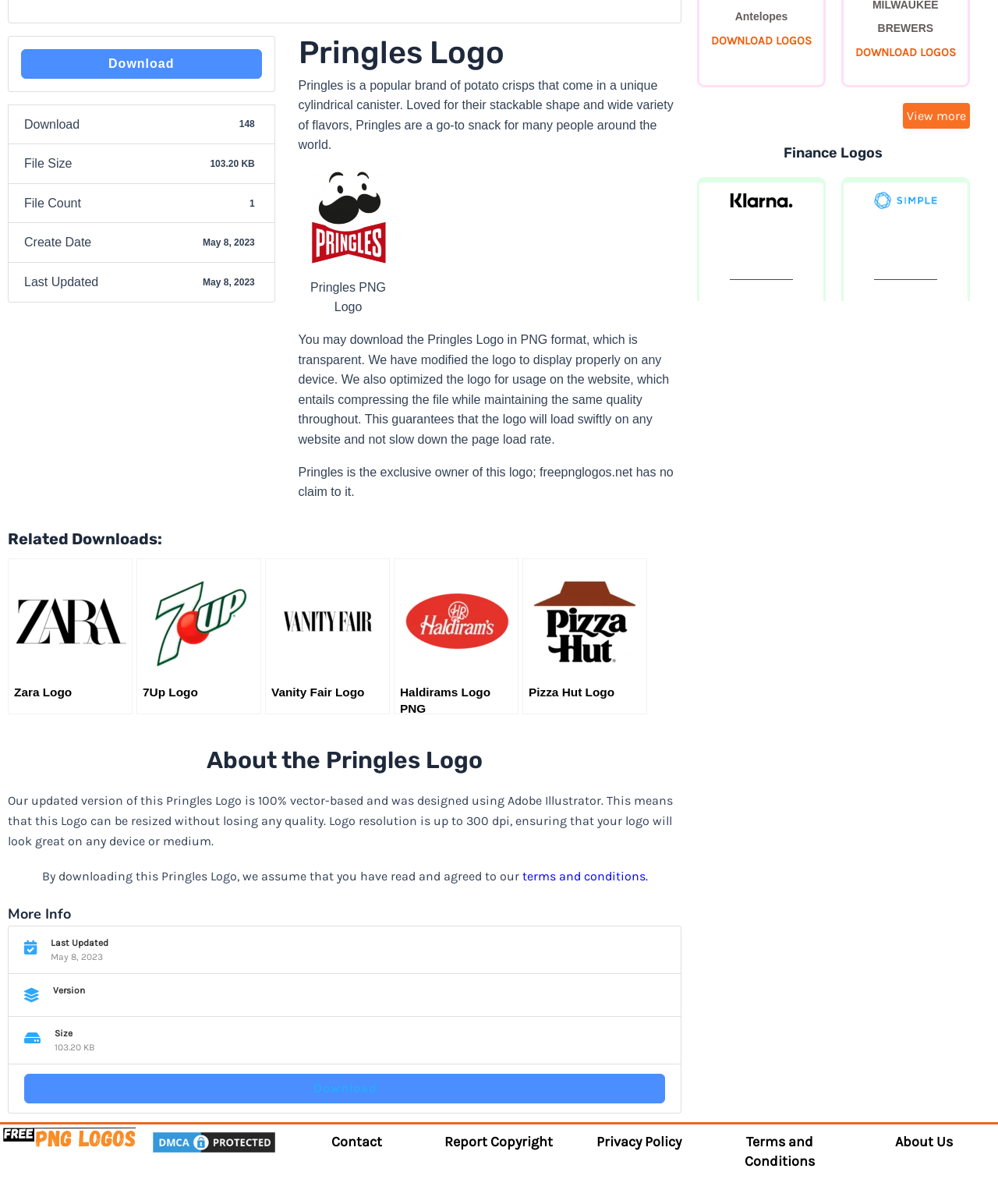Please determine the bounding box coordinates for the UI element described as: "terms and conditions.".

[0.523, 0.722, 0.649, 0.734]